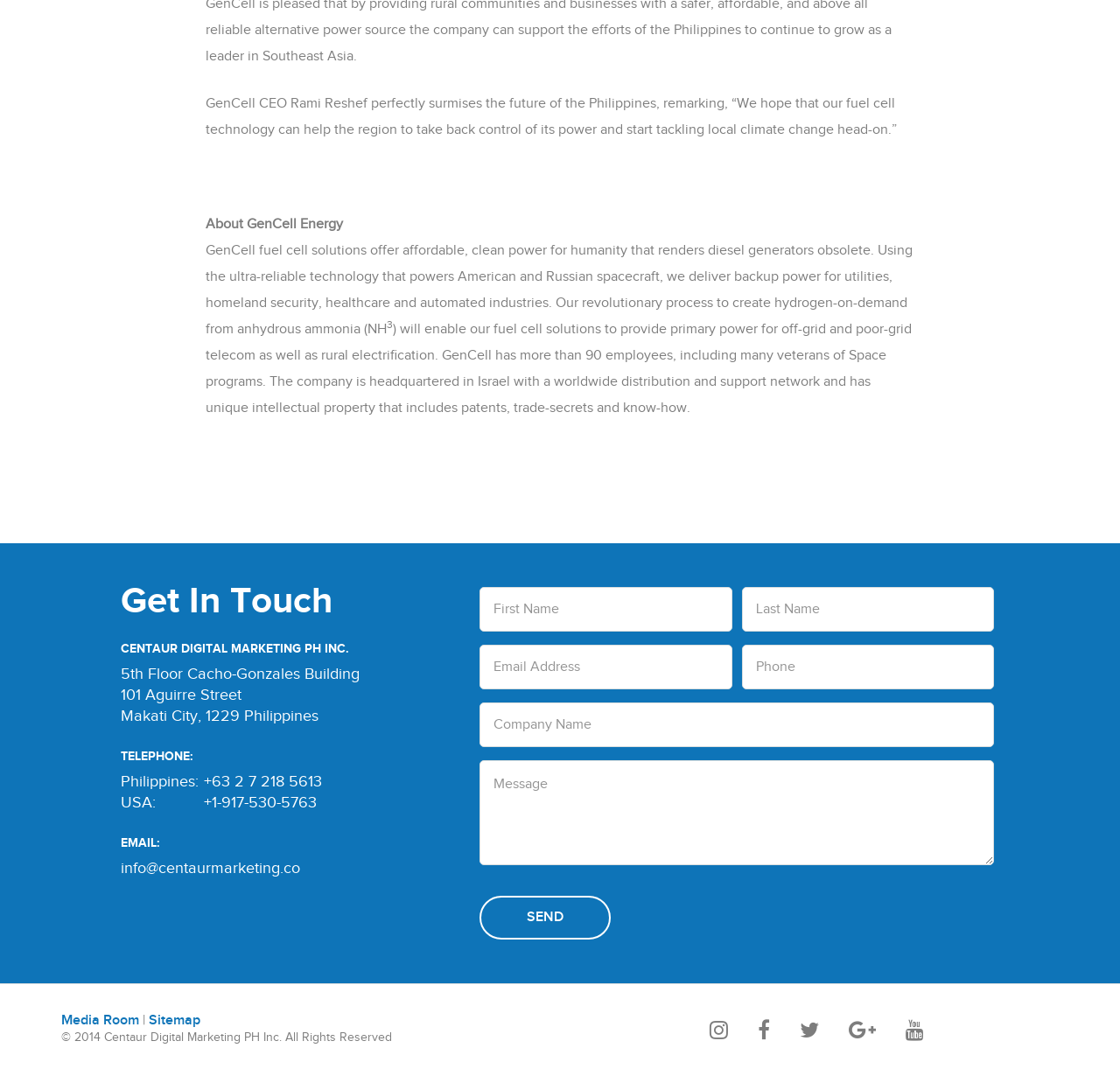How many employees does GenCell have?
Look at the image and provide a short answer using one word or a phrase.

More than 90